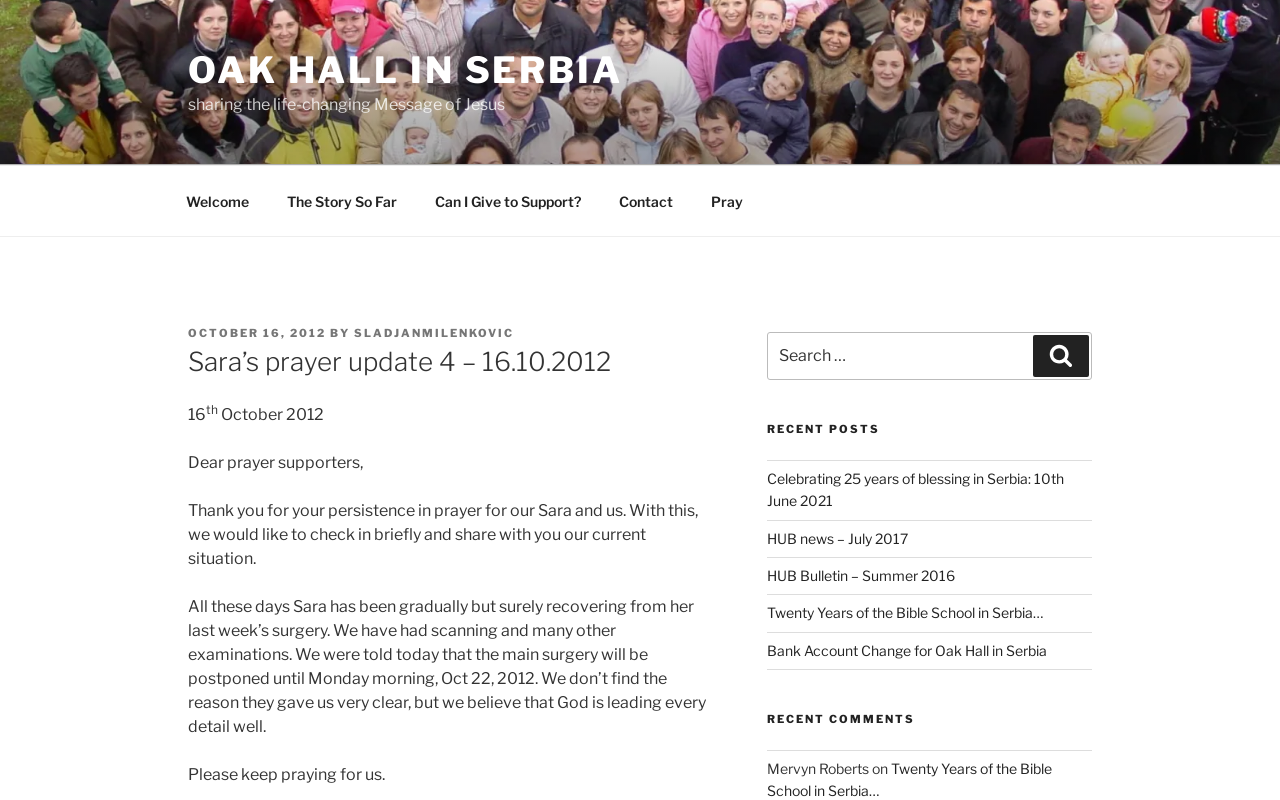Using the information shown in the image, answer the question with as much detail as possible: What is the name of the person who wrote the post?

I found the answer by looking at the header section of the webpage, where it says 'POSTED ON OCTOBER 16, 2012 BY SladjanMilenkovic'. This indicates that SladjanMilenkovic is the author of the post.